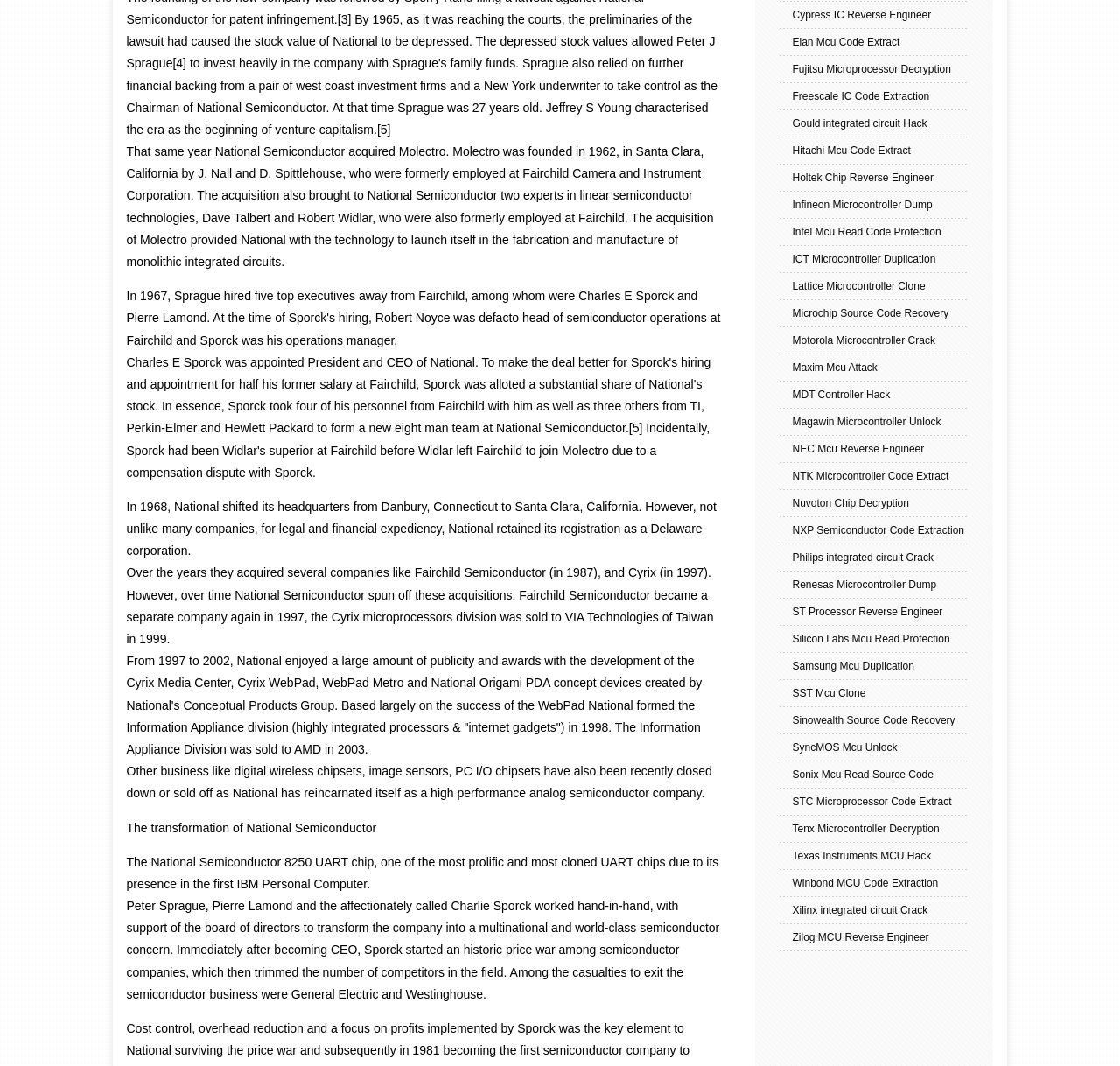Please give a succinct answer to the question in one word or phrase:
Where was National Semiconductor's headquarters shifted to in 1968?

Santa Clara, California